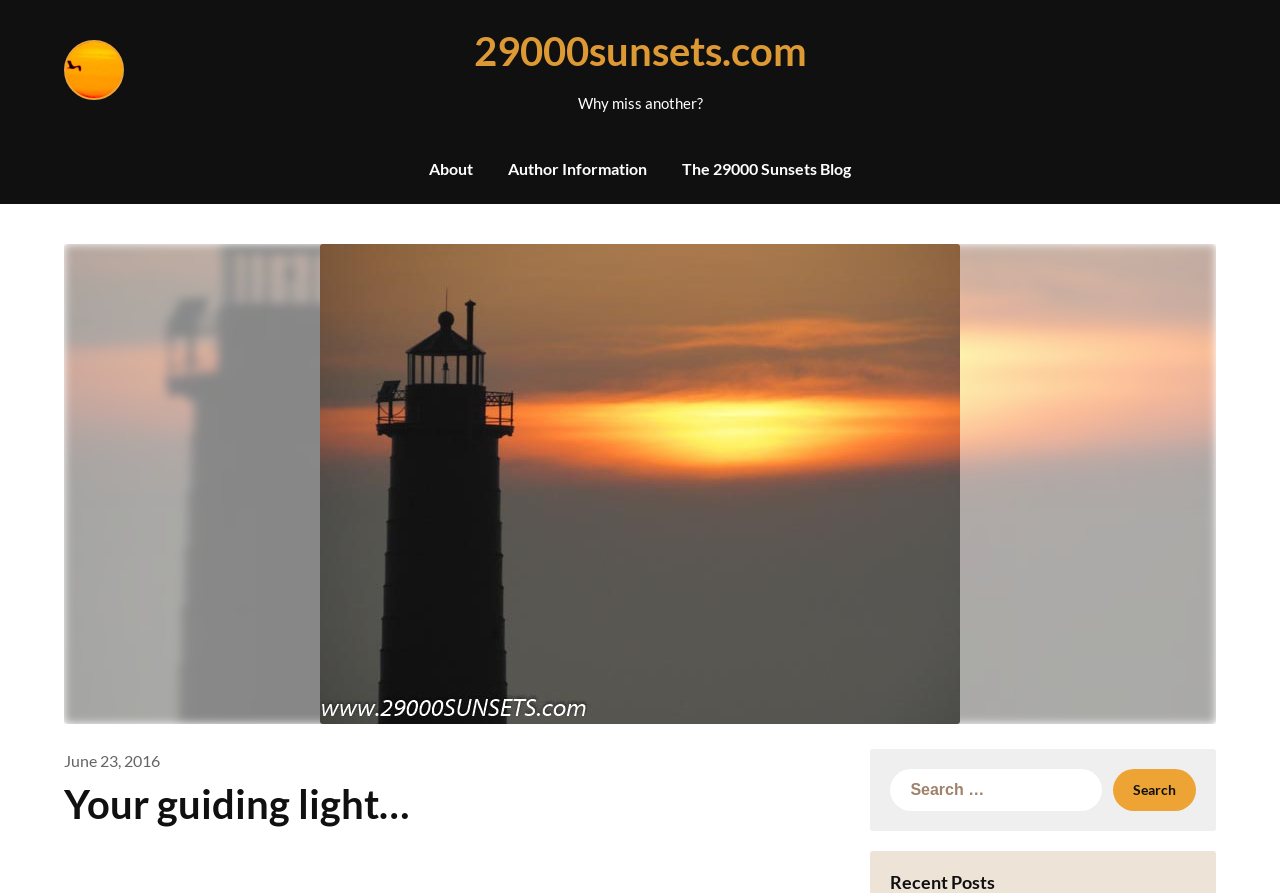Locate the bounding box coordinates of the UI element described by: "Author Information". Provide the coordinates as four float numbers between 0 and 1, formatted as [left, top, right, bottom].

[0.384, 0.151, 0.518, 0.228]